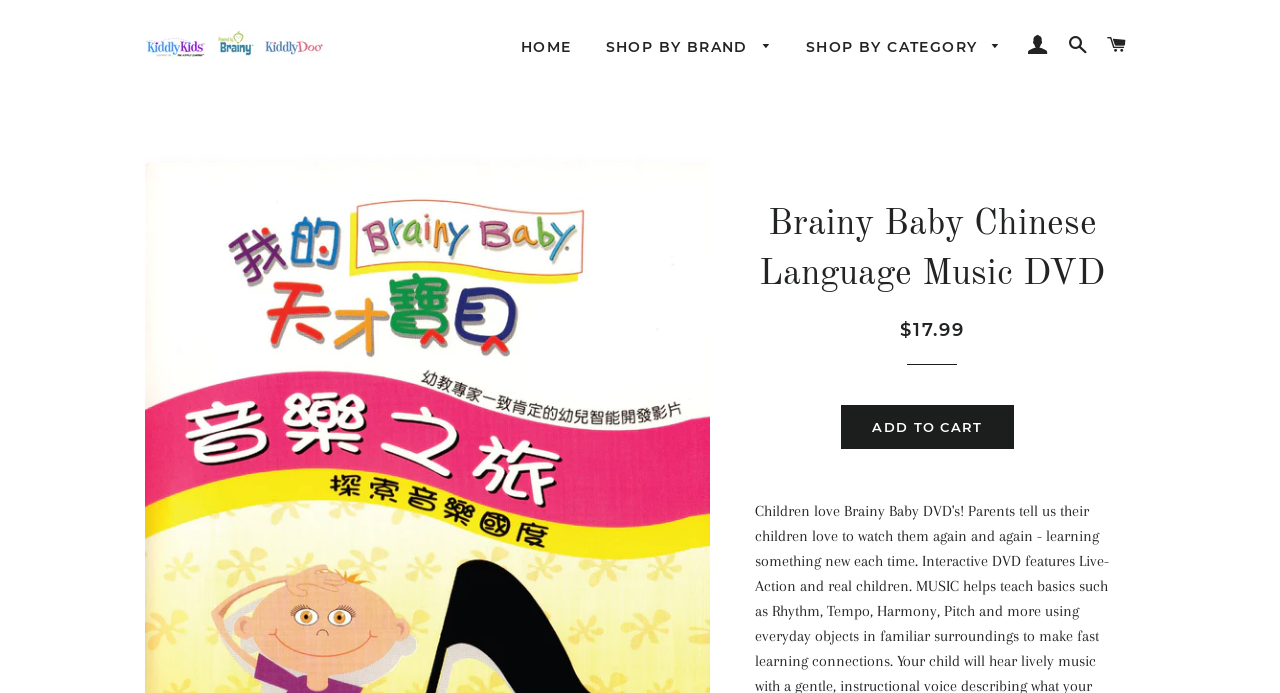What is the language of the DVD?
Look at the screenshot and give a one-word or phrase answer.

Chinese